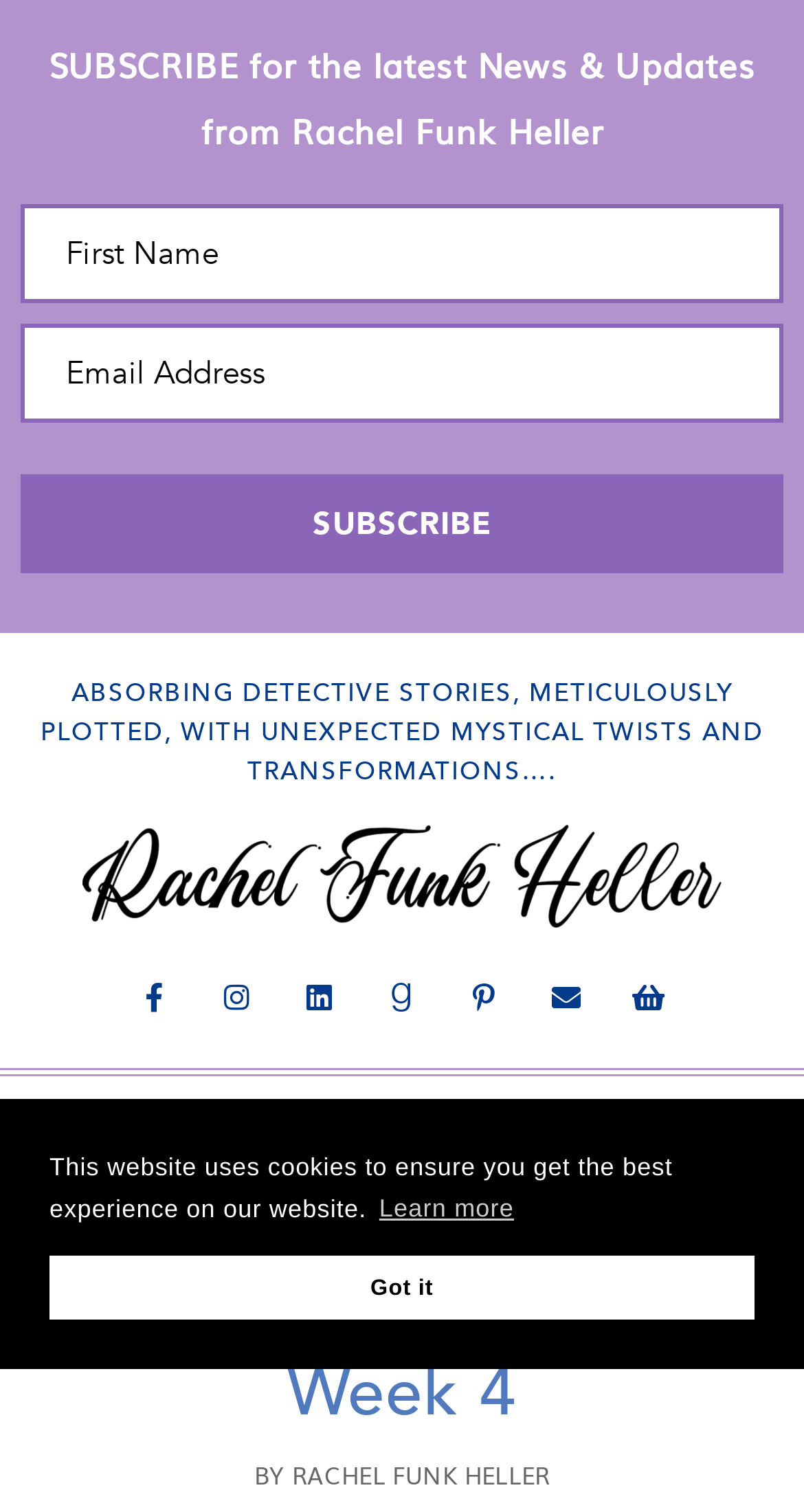What is the topic of the text above the social media links?
Please give a detailed and elaborate explanation in response to the question.

The text above the social media links describes 'ABSORBING DETECTIVE STORIES, METICULOUSLY PLOTTED, WITH UNEXPECTED MYSTICAL TWISTS AND TRANSFORMATIONS…', indicating that the topic is detective stories.